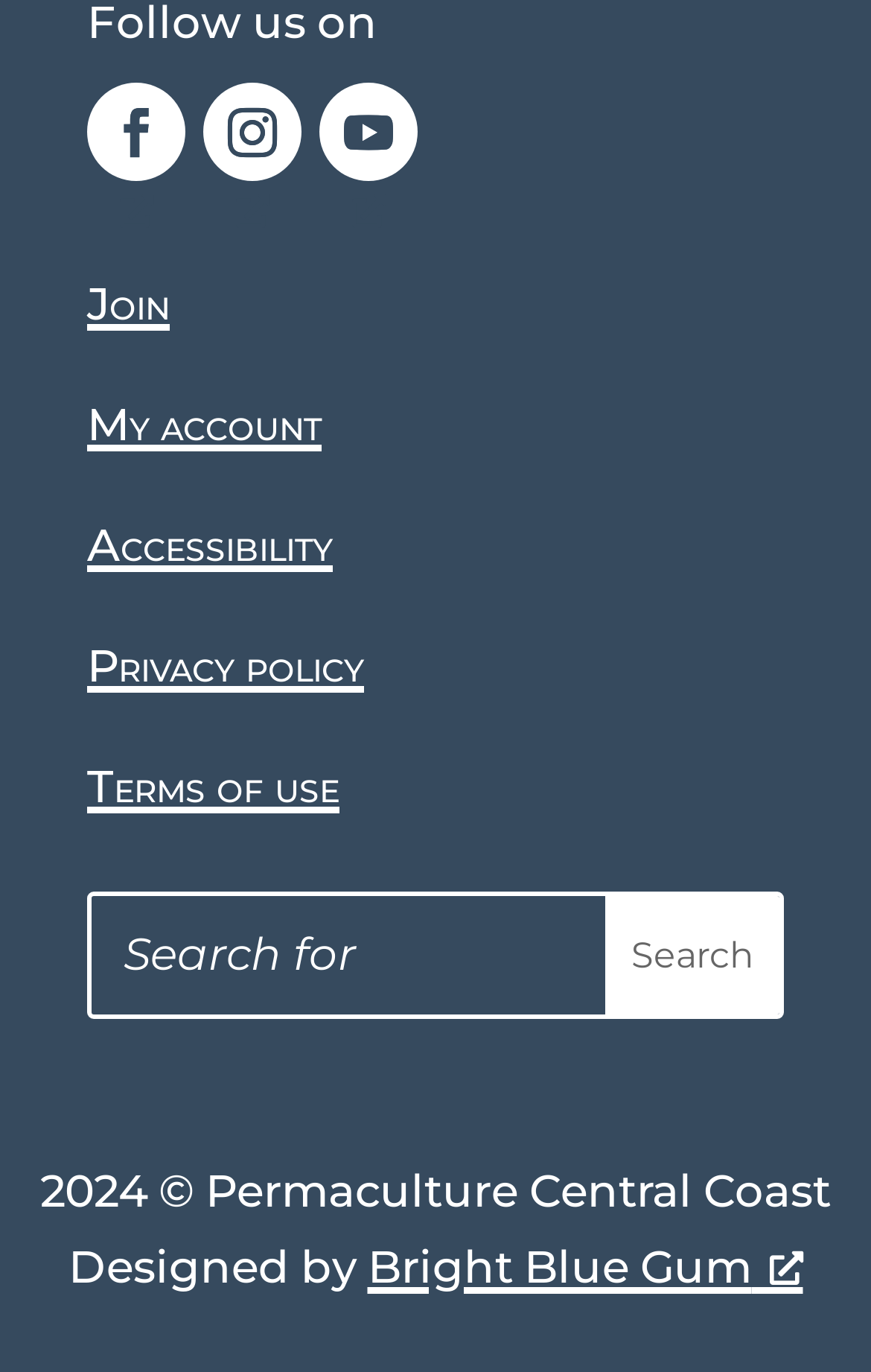Can you pinpoint the bounding box coordinates for the clickable element required for this instruction: "View terms of use"? The coordinates should be four float numbers between 0 and 1, i.e., [left, top, right, bottom].

[0.1, 0.554, 0.39, 0.593]